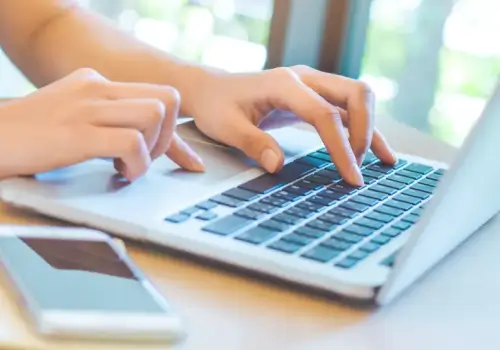Respond with a single word or phrase to the following question: Is the room well-lit?

Yes